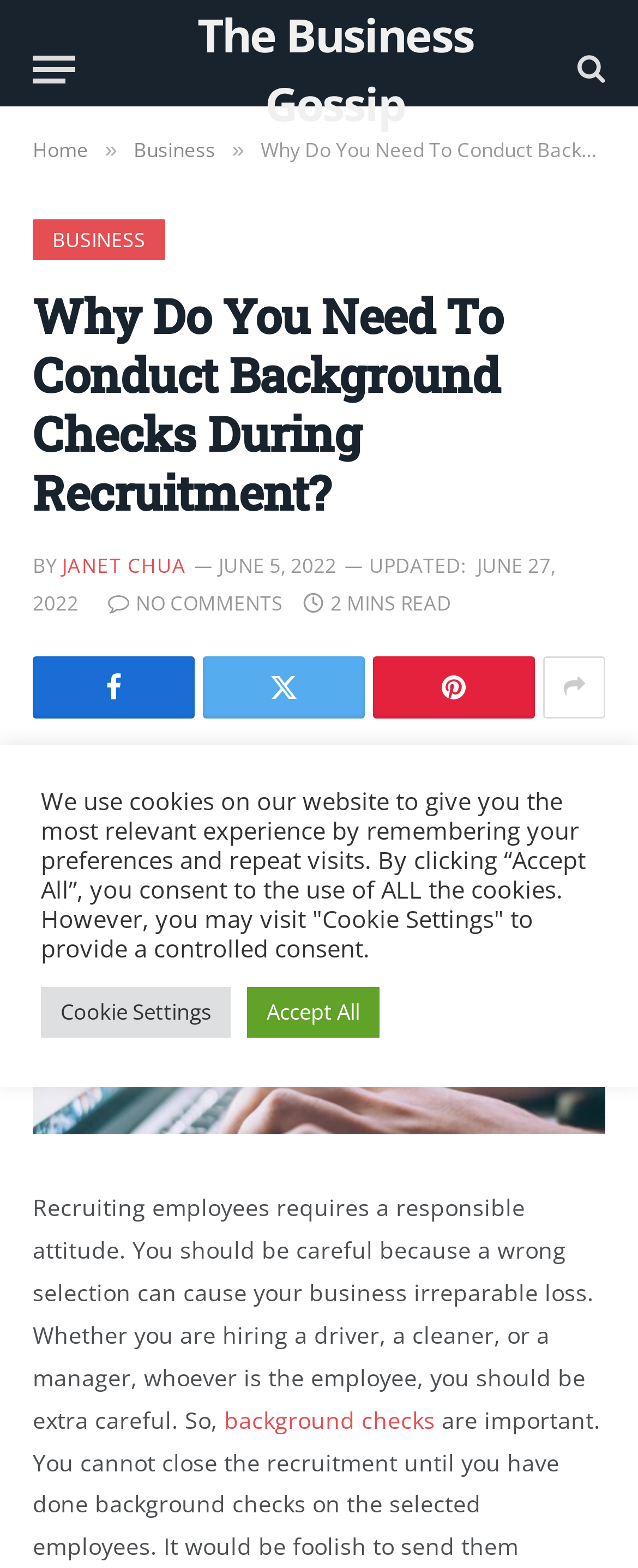Please locate the bounding box coordinates for the element that should be clicked to achieve the following instruction: "Visit the business section". Ensure the coordinates are given as four float numbers between 0 and 1, i.e., [left, top, right, bottom].

[0.209, 0.087, 0.338, 0.104]